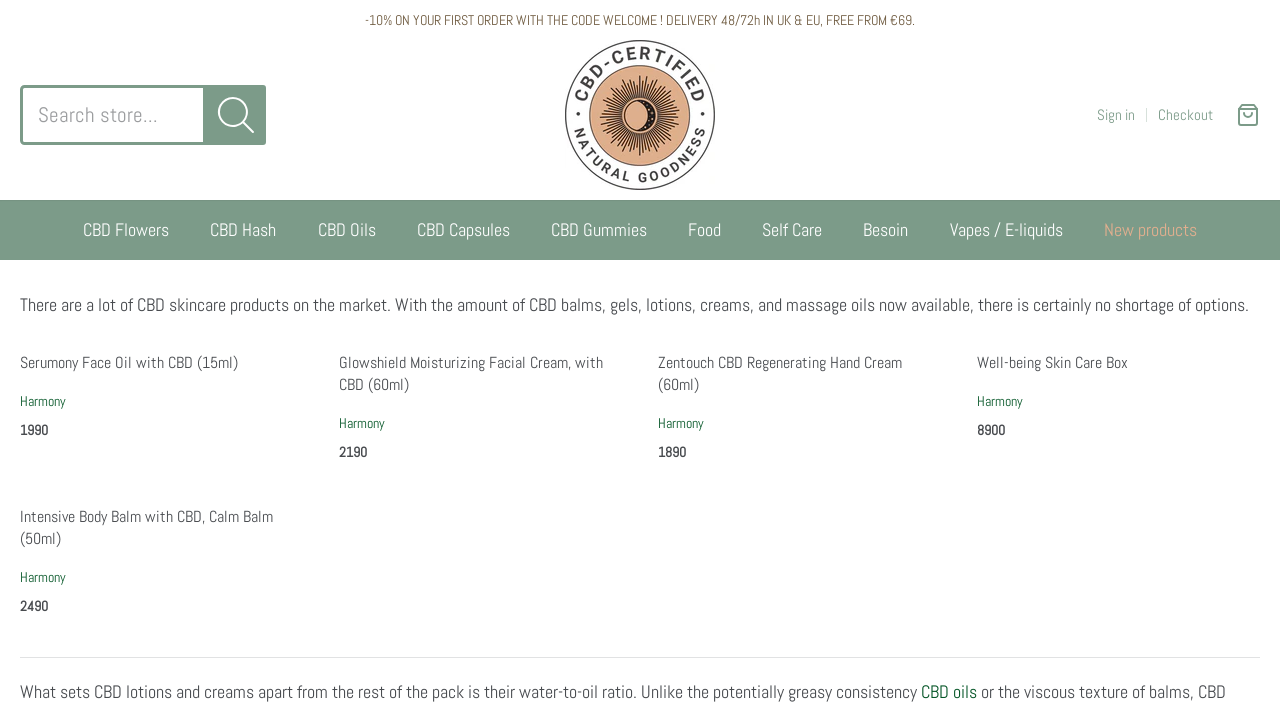With reference to the screenshot, provide a detailed response to the question below:
How many products are listed on the webpage?

There are four articles listed on the webpage, each featuring a different CBD skincare product, including Serumony Face Oil, Glowshield Moisturizing Facial Cream, Zentouch CBD Regenerating Hand Cream, and Well-being Skin Care Box.